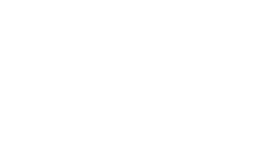What type of threats is the webpage warning about?
With the help of the image, please provide a detailed response to the question.

The webpage is warning users about telecom-related threats, specifically scams involving telecom services, and the importance of remaining vigilant in the face of these threats.